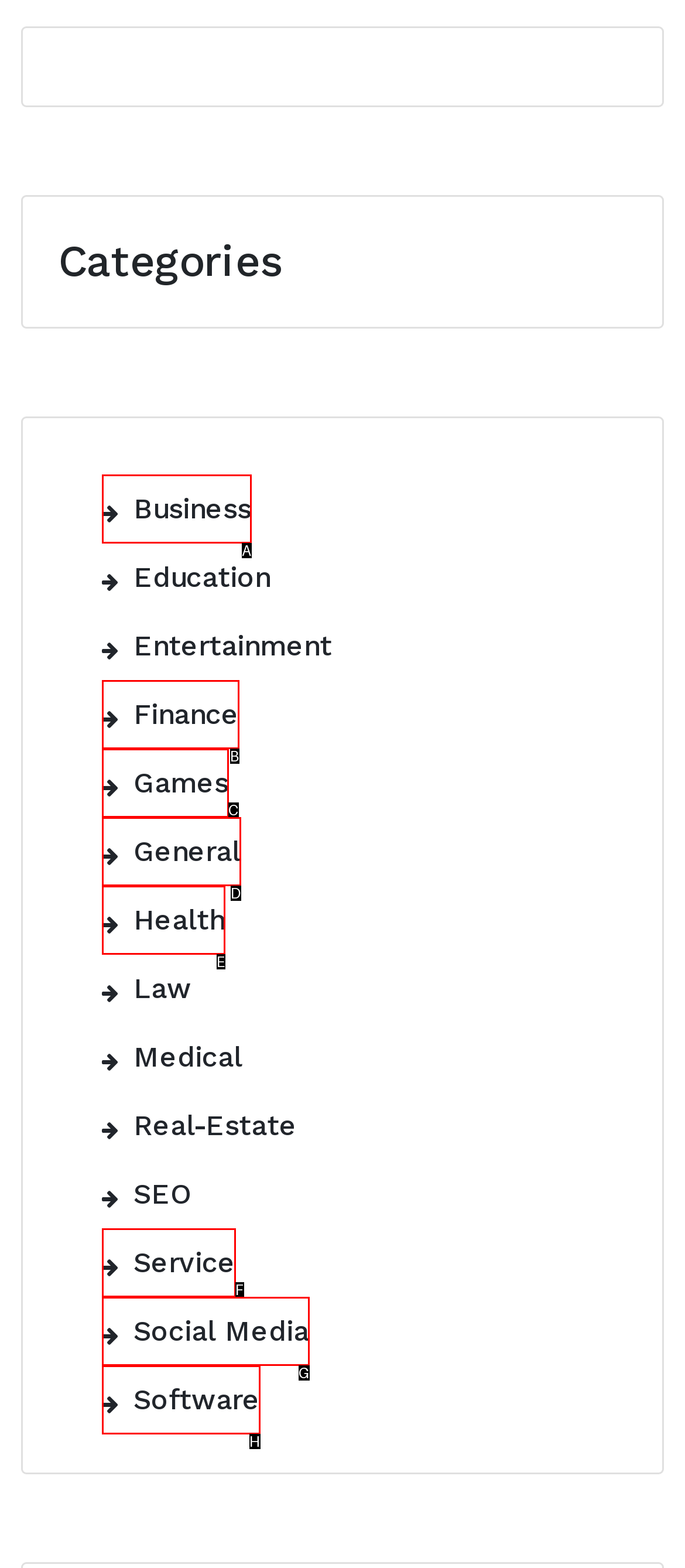Looking at the description: Social Media, identify which option is the best match and respond directly with the letter of that option.

G